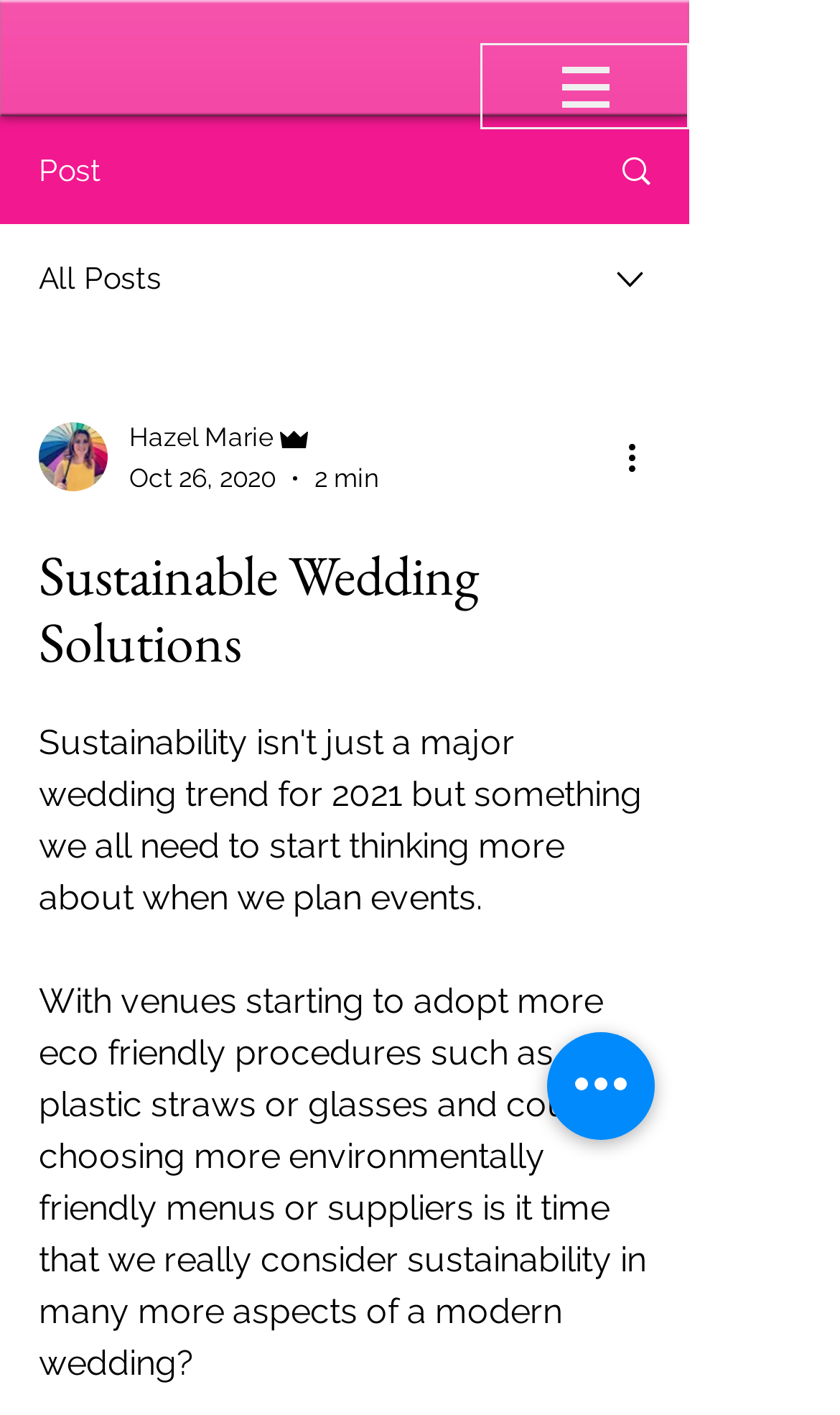Find the primary header on the webpage and provide its text.

Sustainable Wedding Solutions